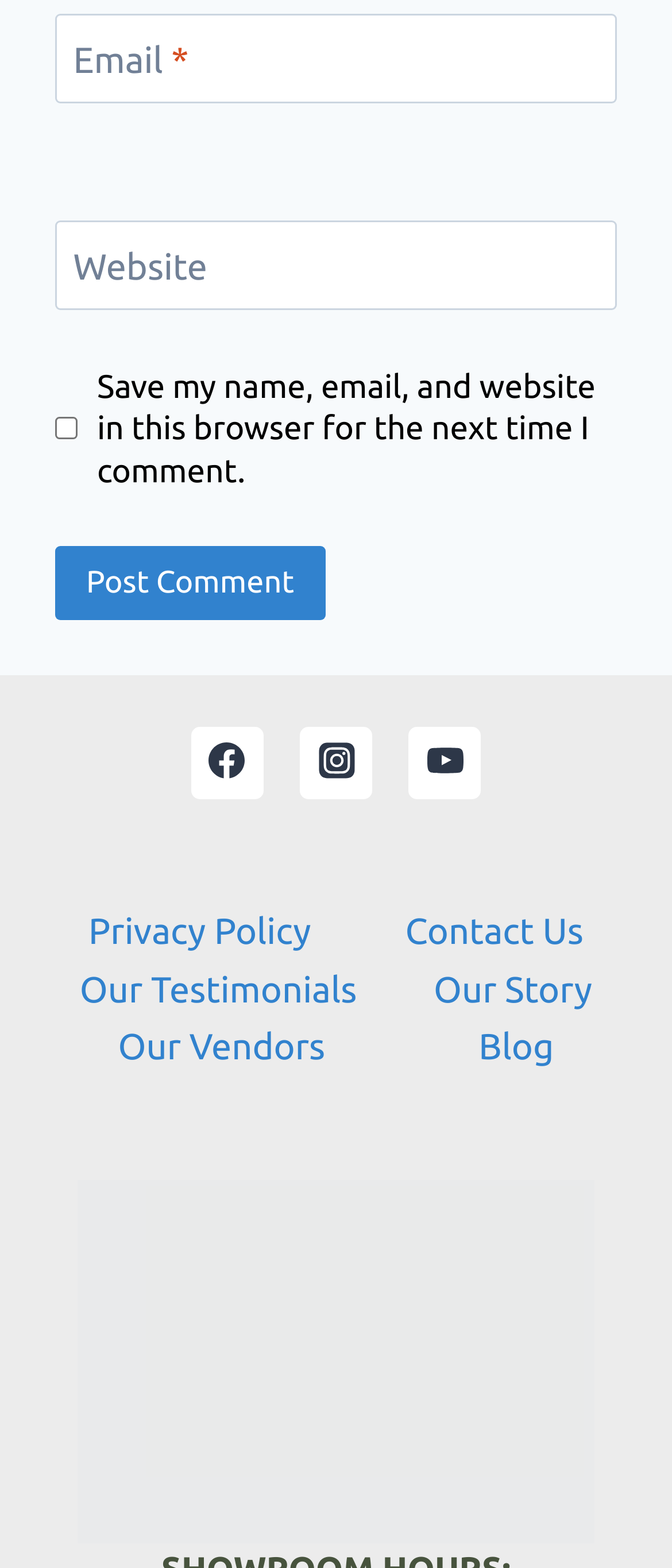Please specify the bounding box coordinates of the clickable region necessary for completing the following instruction: "Call 805.799.6148". The coordinates must consist of four float numbers between 0 and 1, i.e., [left, top, right, bottom].

None